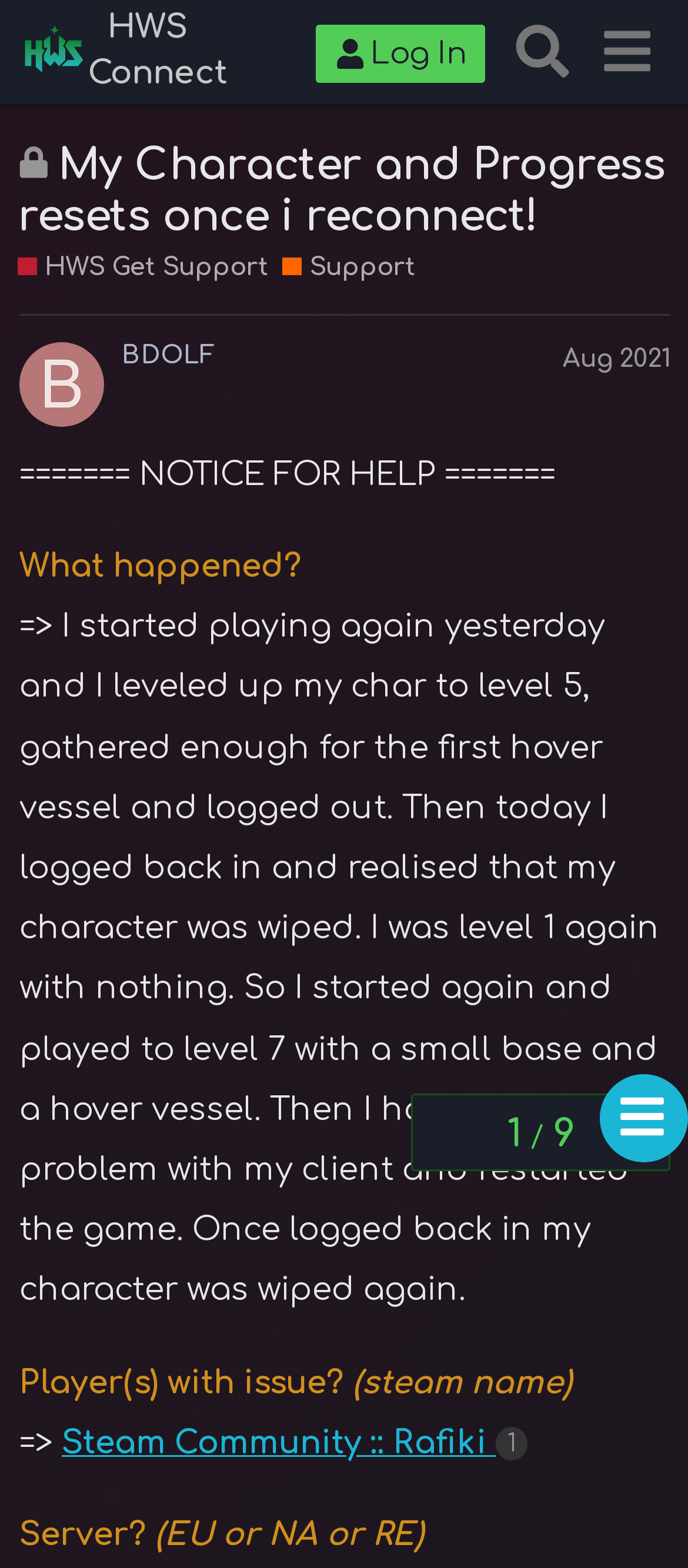Please identify the bounding box coordinates of where to click in order to follow the instruction: "Click the Log In button".

[0.459, 0.016, 0.705, 0.053]